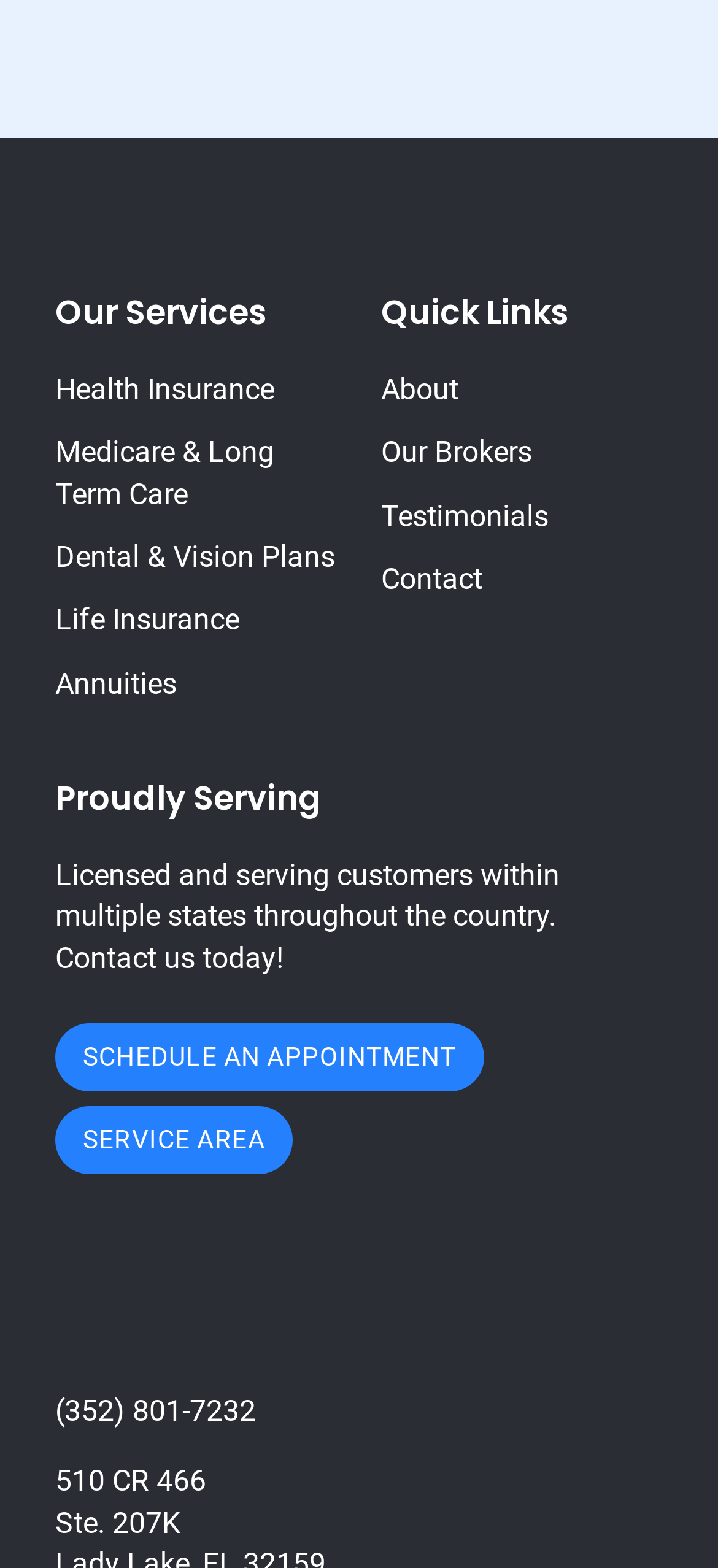What is the purpose of the 'SCHEDULE AN APPOINTMENT' link?
Answer the question in a detailed and comprehensive manner.

The 'SCHEDULE AN APPOINTMENT' link is likely used to schedule a meeting or consultation with the company's representatives, as it is placed under the 'Proudly Serving' heading, which suggests that the company is serving customers in multiple states.